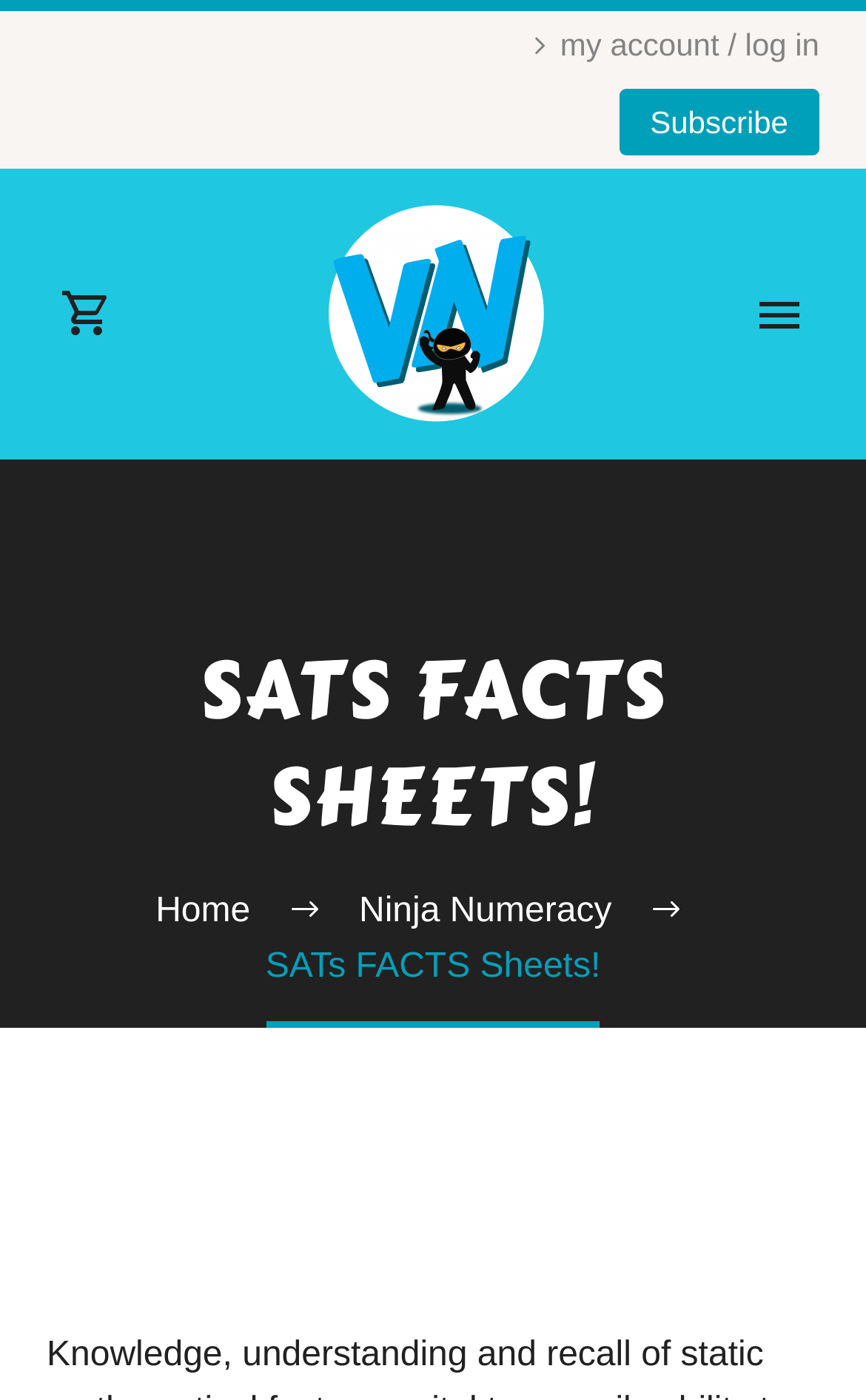What is the logo image of?
Using the visual information, answer the question in a single word or phrase.

Vocabulary Ninja